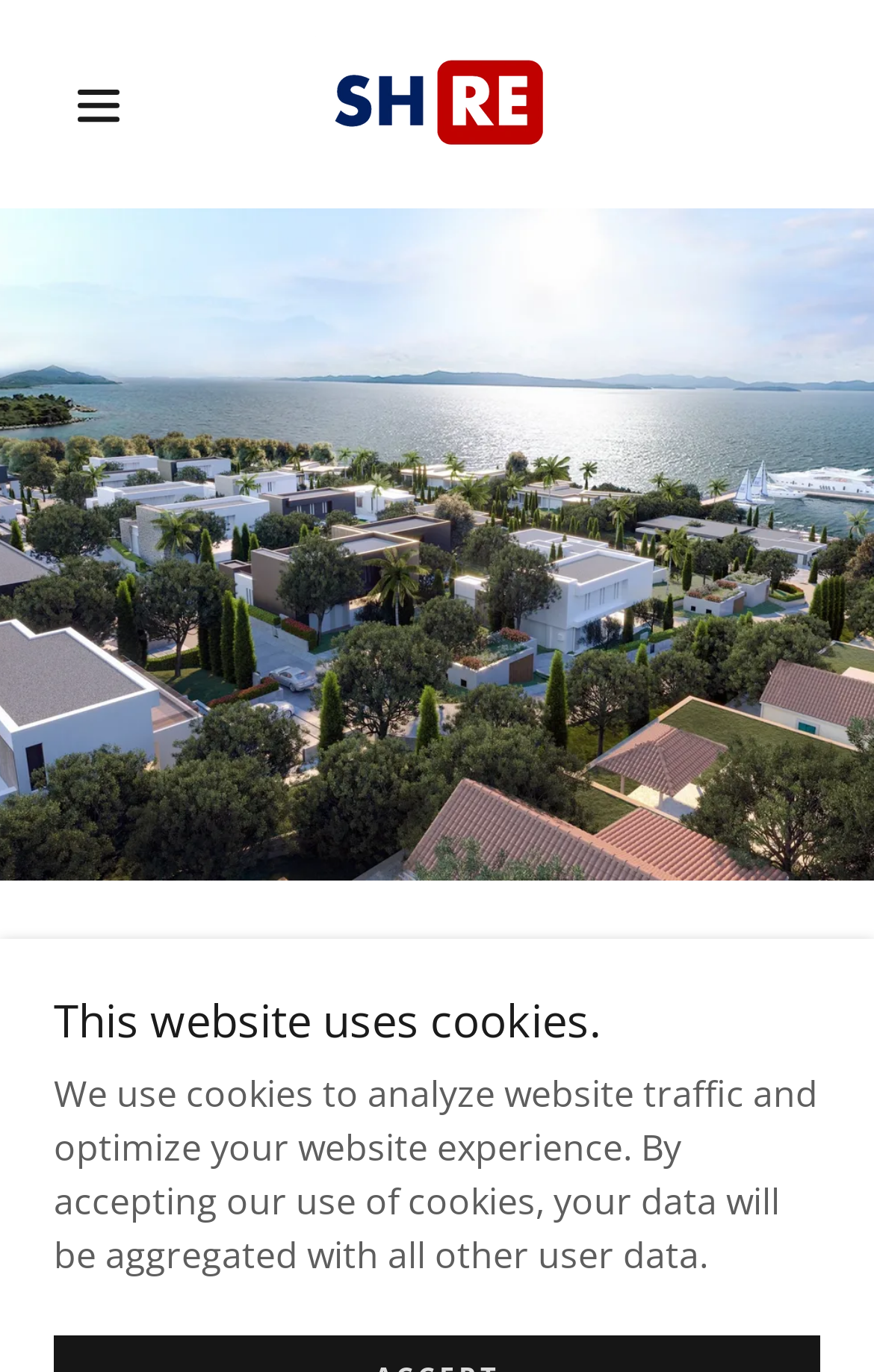Detail the various sections and features of the webpage.

The webpage is about leisure development. At the top left corner, there is a hamburger site navigation icon button, which is not expanded. Next to it, on the top center, is a link to "Sitnoreal" accompanied by an image. 

Below the navigation area, there is a large image that spans the entire width of the page. 

On the top right section, there are three headings. The first heading, "LEISURE DEVELOPMENT", is the largest and most prominent. Below it, there is a smaller heading "World is not enough". Further down, there is another heading "This website uses cookies." 

Adjacent to the "This website uses cookies" heading, there is a paragraph of text that explains the use of cookies on the website, stating that they are used to analyze website traffic and optimize the user experience.